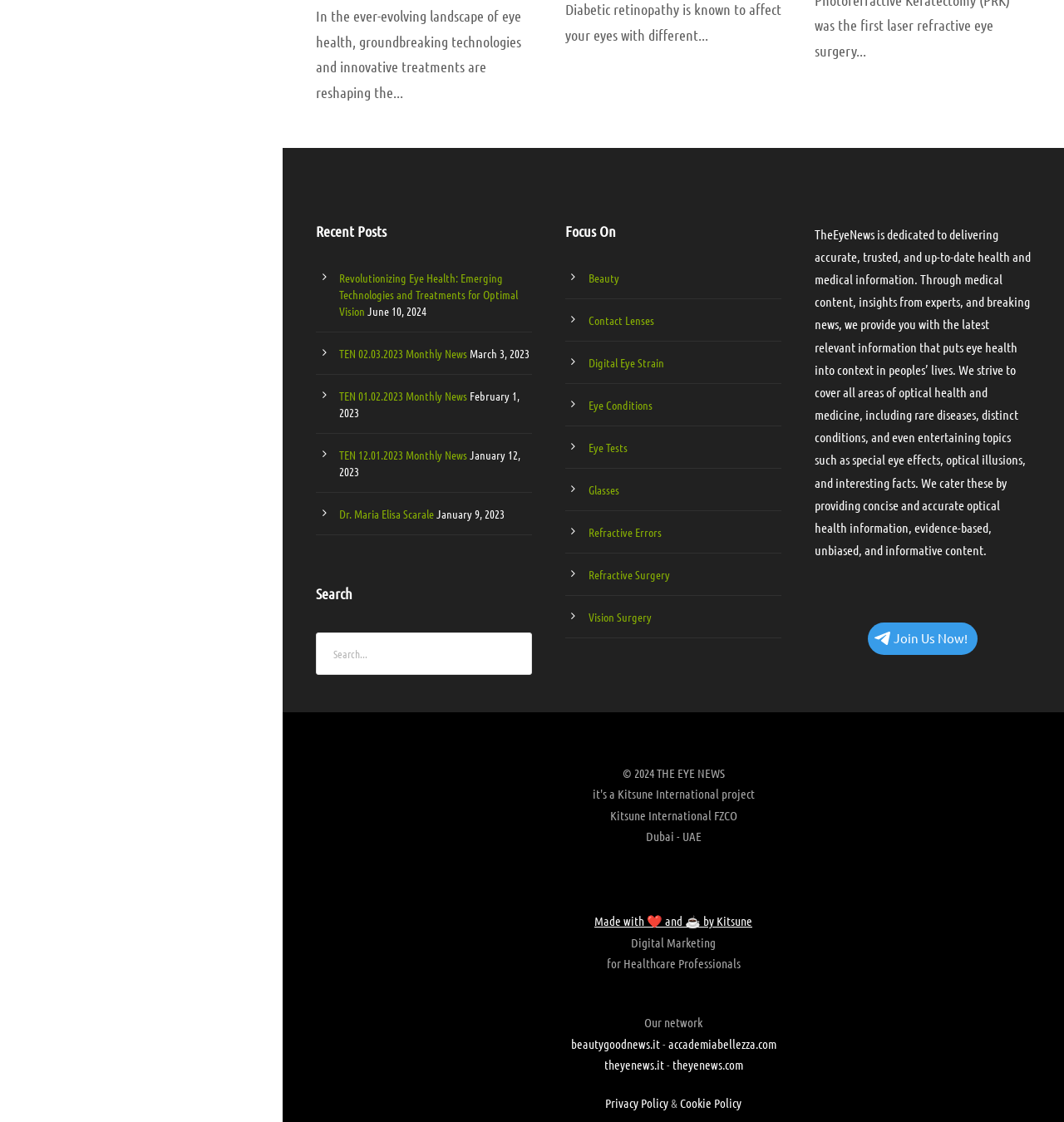Please identify the bounding box coordinates of the clickable area that will fulfill the following instruction: "Read about refractive surgery". The coordinates should be in the format of four float numbers between 0 and 1, i.e., [left, top, right, bottom].

[0.553, 0.505, 0.63, 0.519]